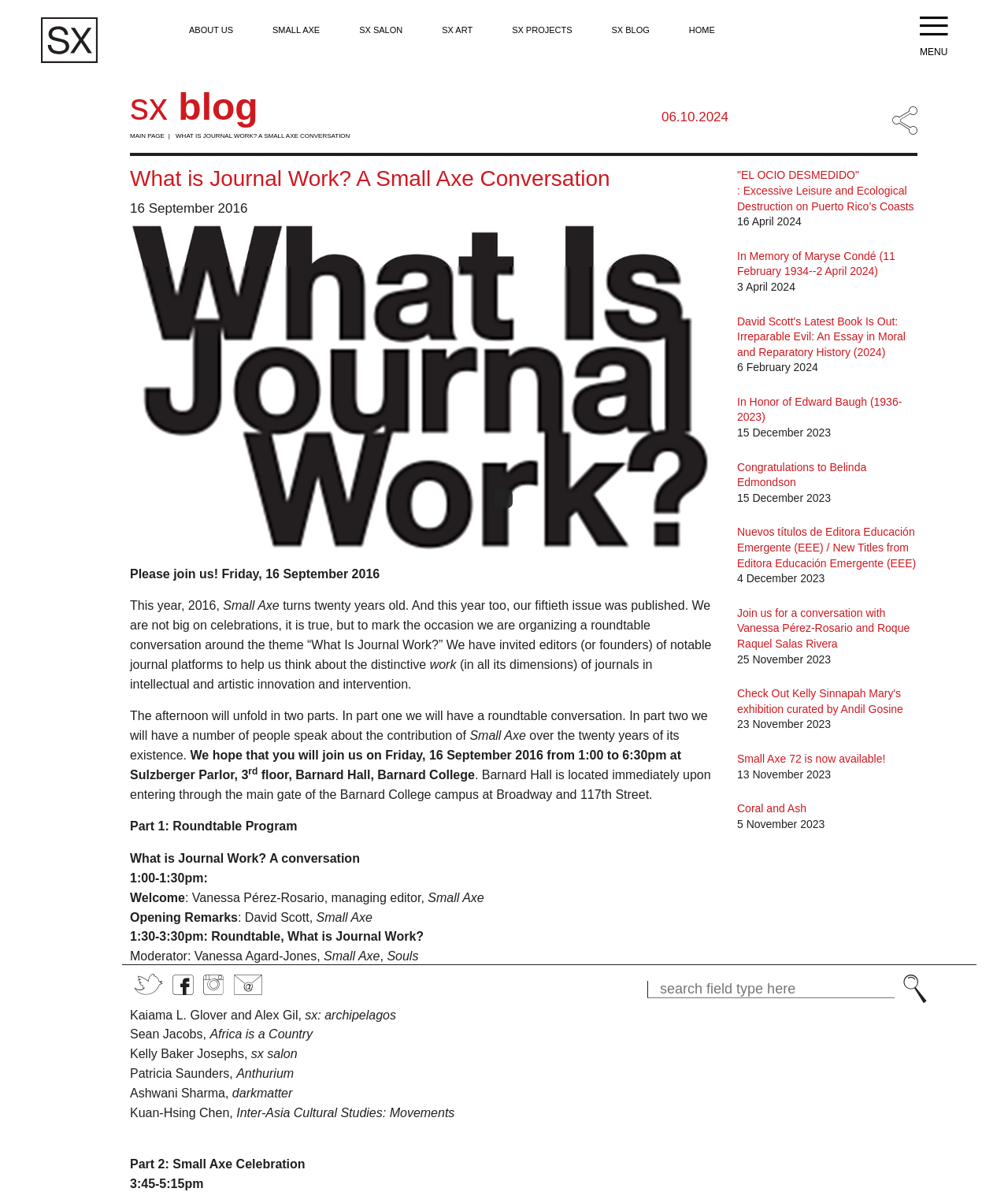How many parts does the afternoon event have?
Refer to the screenshot and answer in one word or phrase.

Two